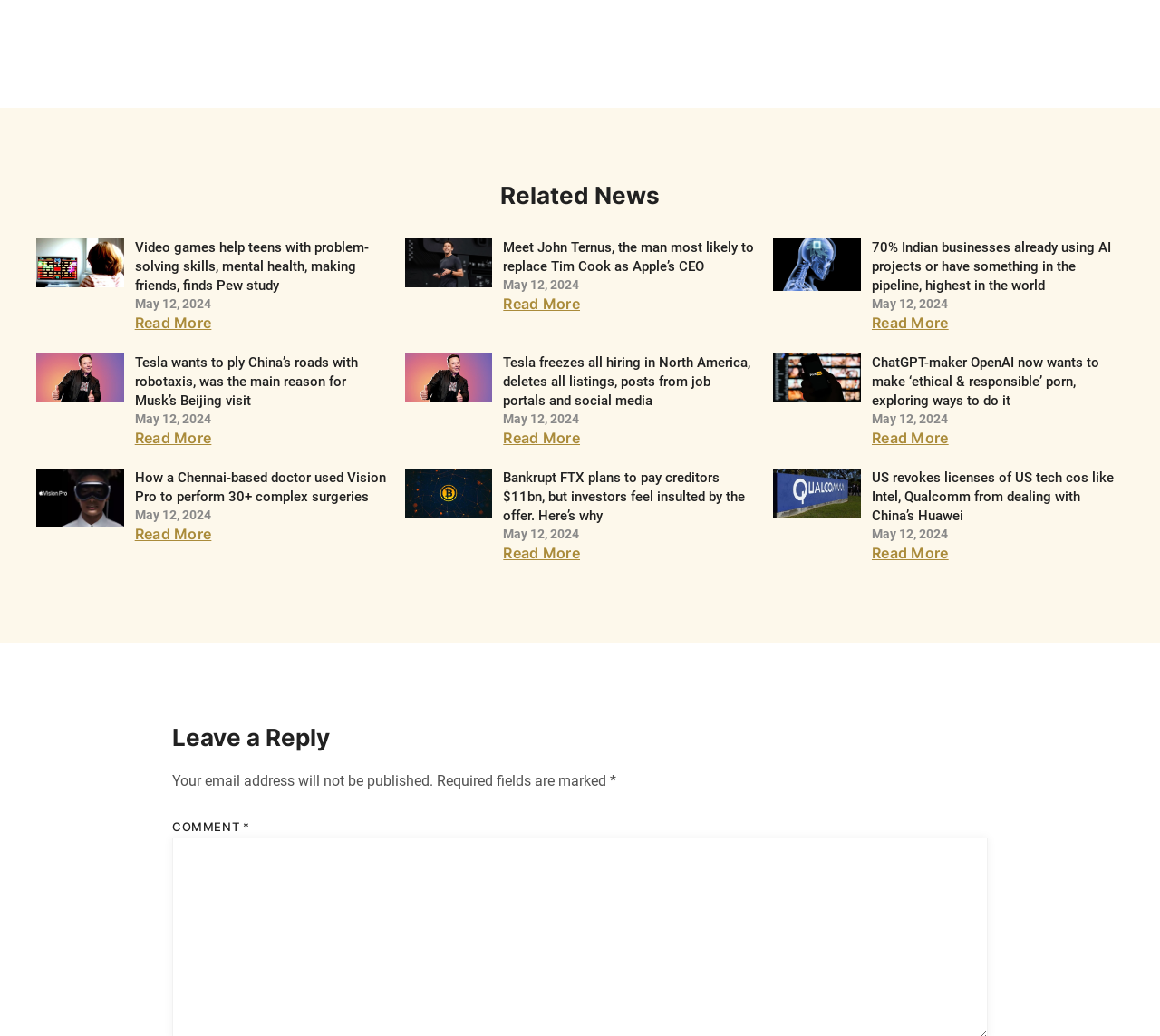How many news articles are on this page?
Based on the image, give a one-word or short phrase answer.

6